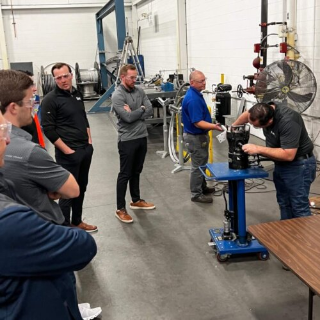What is the person at the workbench doing?
Provide a detailed answer to the question using information from the image.

The person at the workbench appears focused on a task and is using specialized equipment, indicating that they are demonstrating or training others on the proper use of the equipment.